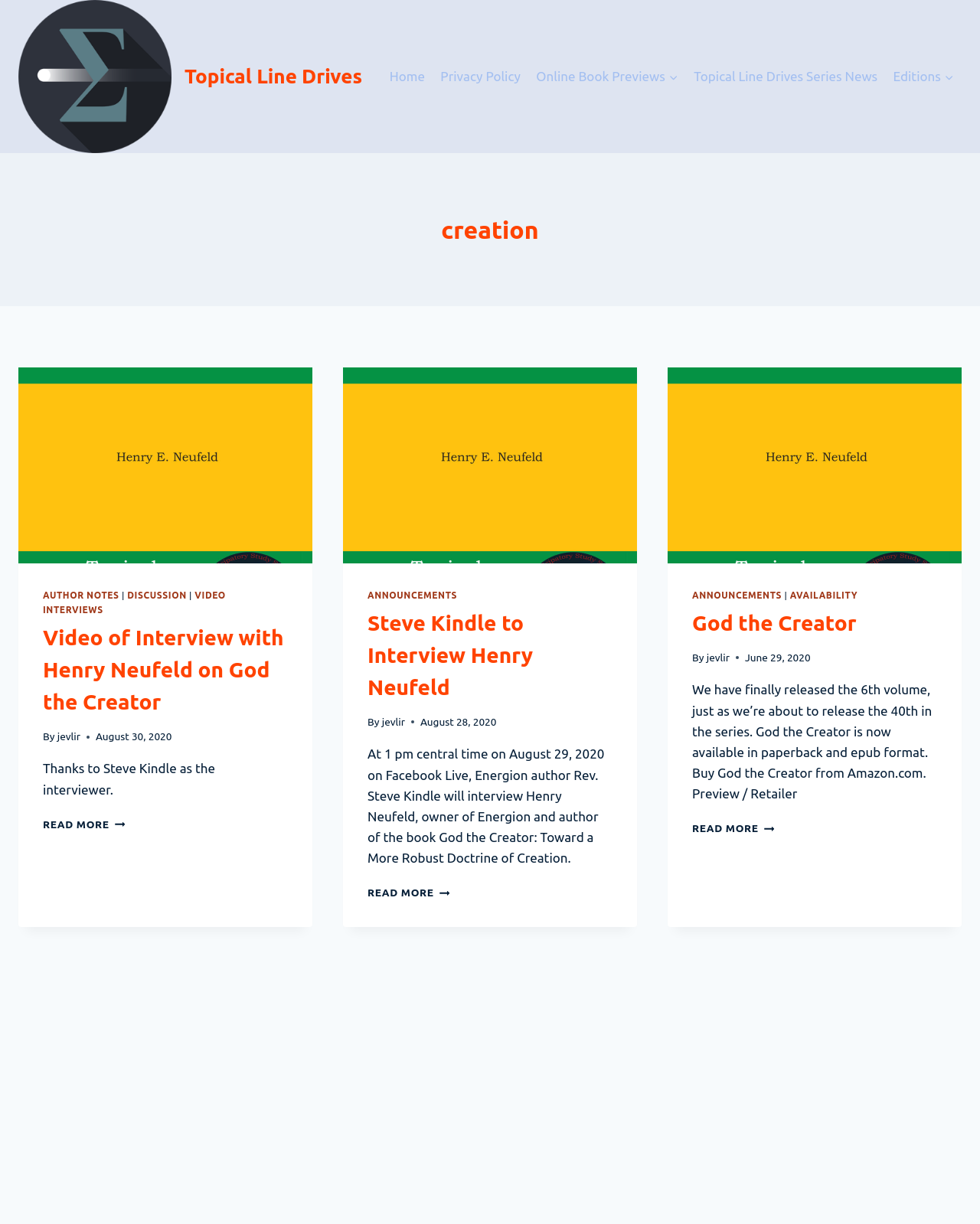Please determine the bounding box coordinates of the element to click on in order to accomplish the following task: "View the 'Topical Line Drives Series News'". Ensure the coordinates are four float numbers ranging from 0 to 1, i.e., [left, top, right, bottom].

[0.7, 0.048, 0.903, 0.077]